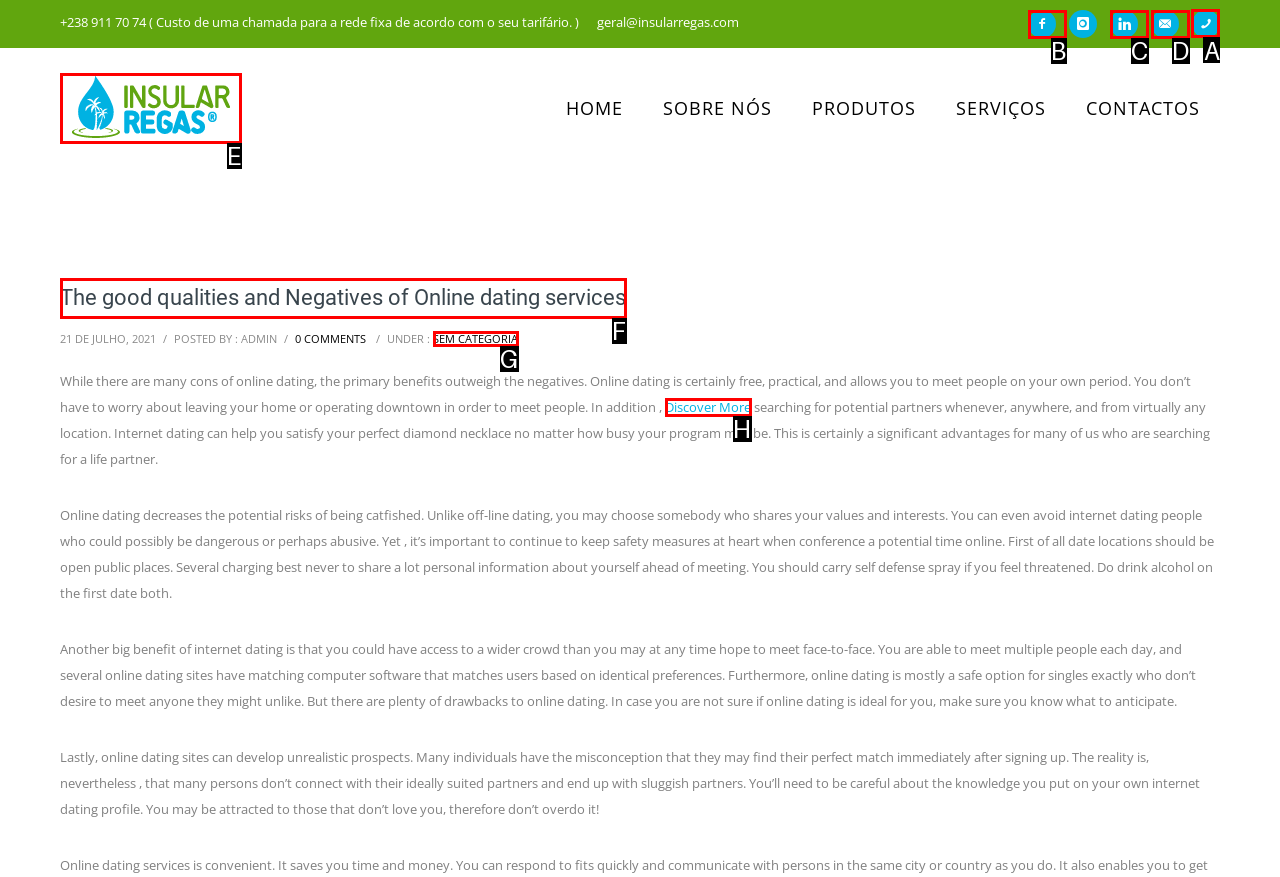Point out which HTML element you should click to fulfill the task: contact Amanda.
Provide the option's letter from the given choices.

None